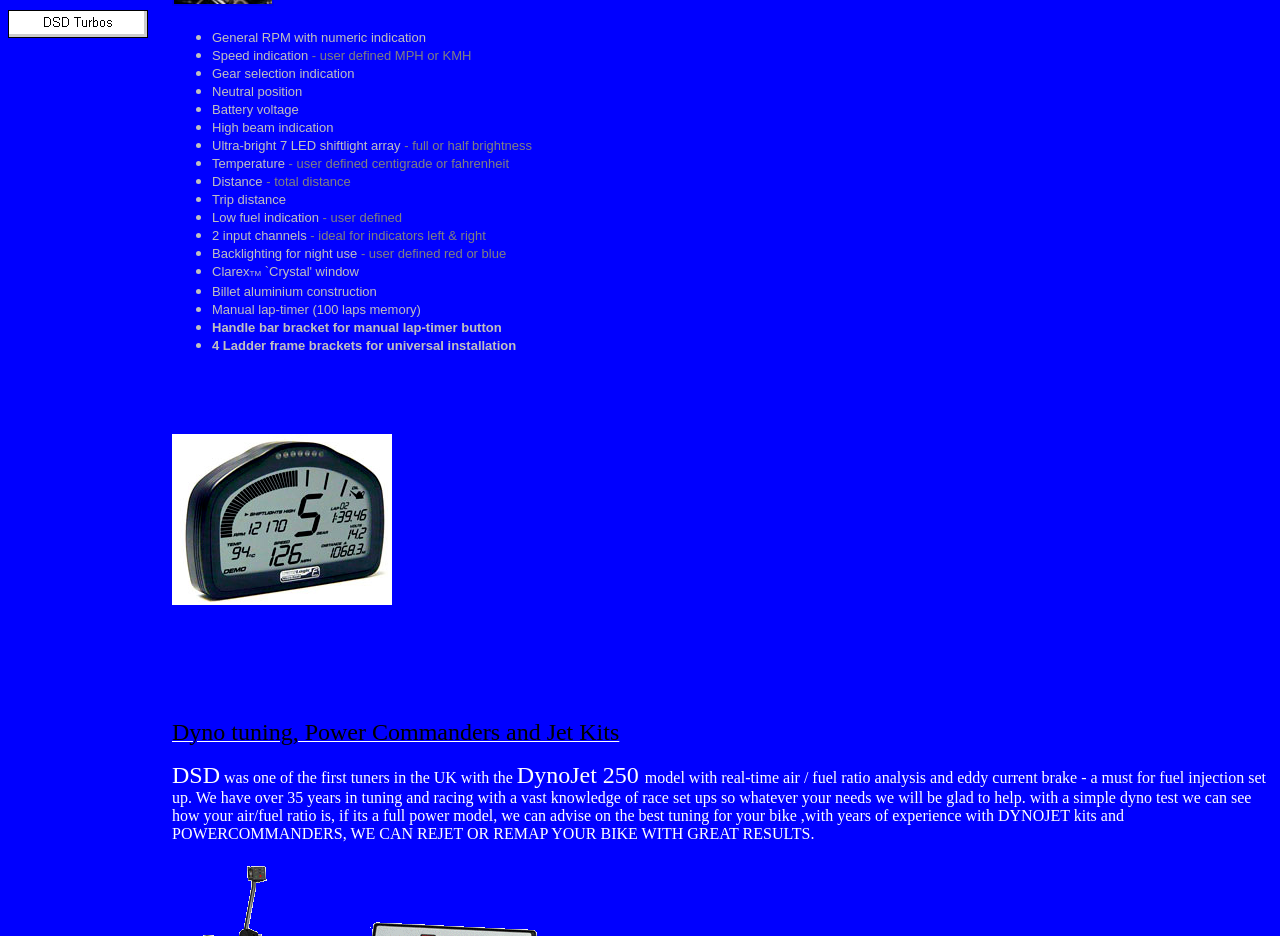Provide the bounding box for the UI element matching this description: "alt="DSD Turbos" name="MSFPnav13"".

[0.006, 0.03, 0.116, 0.048]